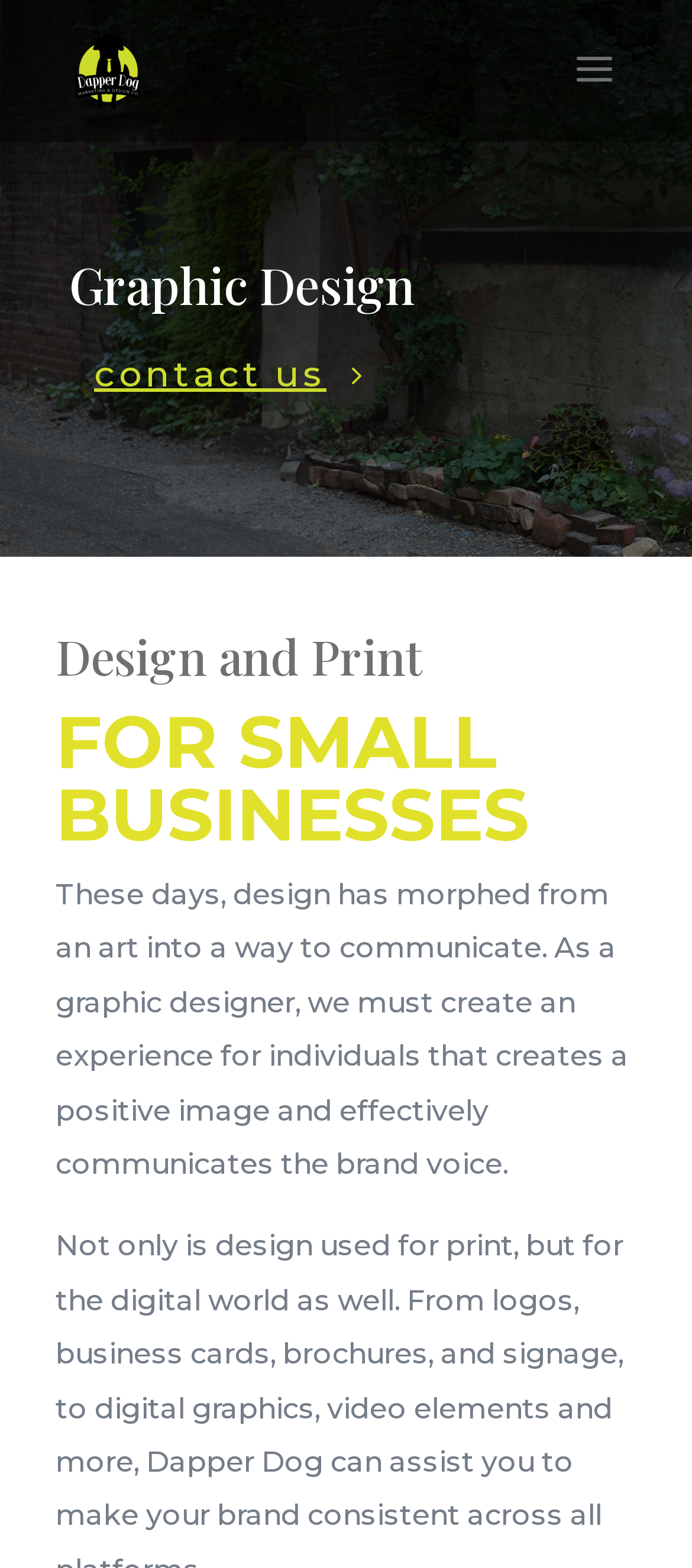Deliver a detailed narrative of the webpage's visual and textual elements.

The webpage is about graphic design services for small businesses, specifically highlighting the importance of creative communication. At the top left of the page, there is a logo image with the text "Dapper Dog Marketing & Design" which is also a clickable link. Below the logo, there is a heading that reads "Graphic Design" in a prominent position, taking up most of the width of the page. 

To the right of the "Graphic Design" heading, there is a "contact us" link. Further down, there are two more headings, "Design and Print" and "FOR SMALL BUSINESSES", which are positioned close together and take up a significant portion of the page width. 

Below these headings, there is a block of text that discusses the role of graphic design in creating a positive image and effectively communicating a brand's voice. This text is positioned towards the left side of the page and takes up about half of the page height.